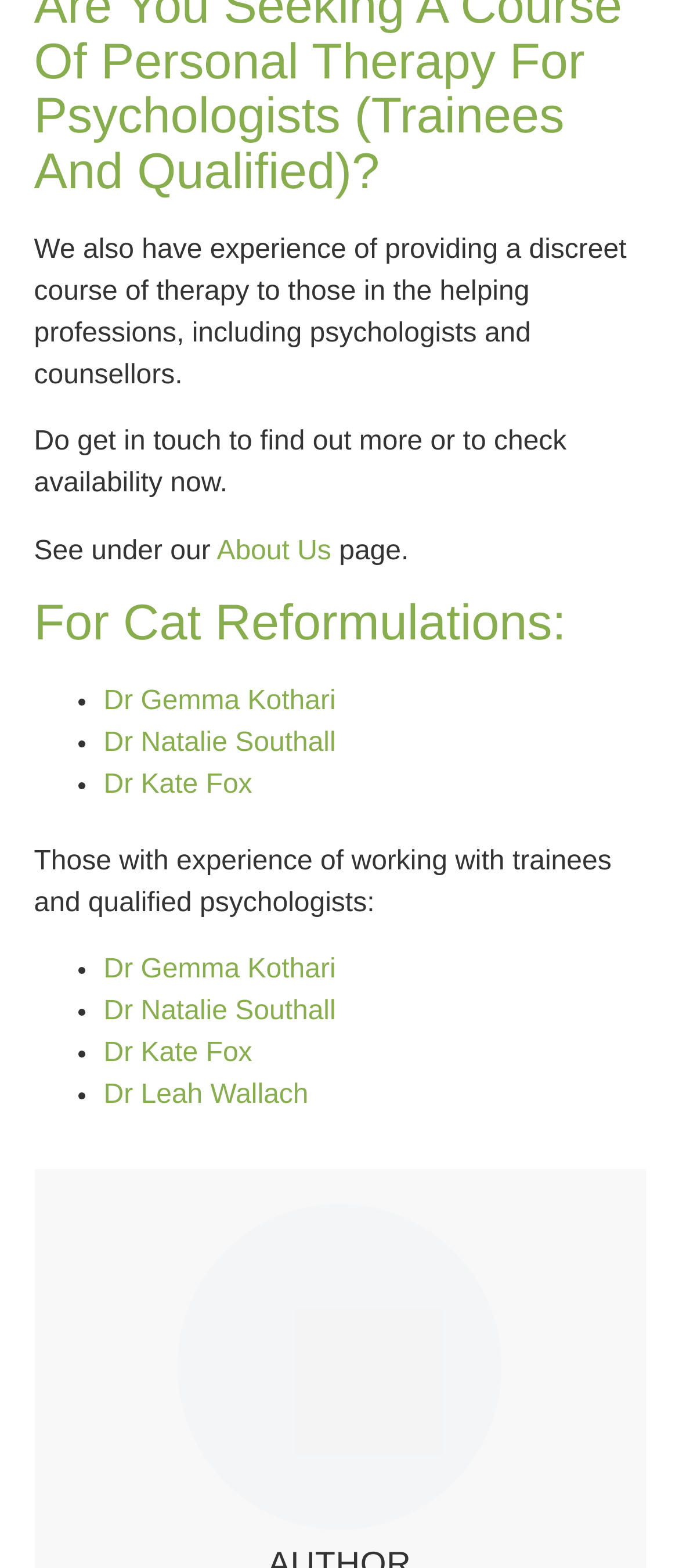Indicate the bounding box coordinates of the element that must be clicked to execute the instruction: "Click the link to learn more about the psychologist Dr Gemma Kothari". The coordinates should be given as four float numbers between 0 and 1, i.e., [left, top, right, bottom].

[0.153, 0.437, 0.495, 0.456]